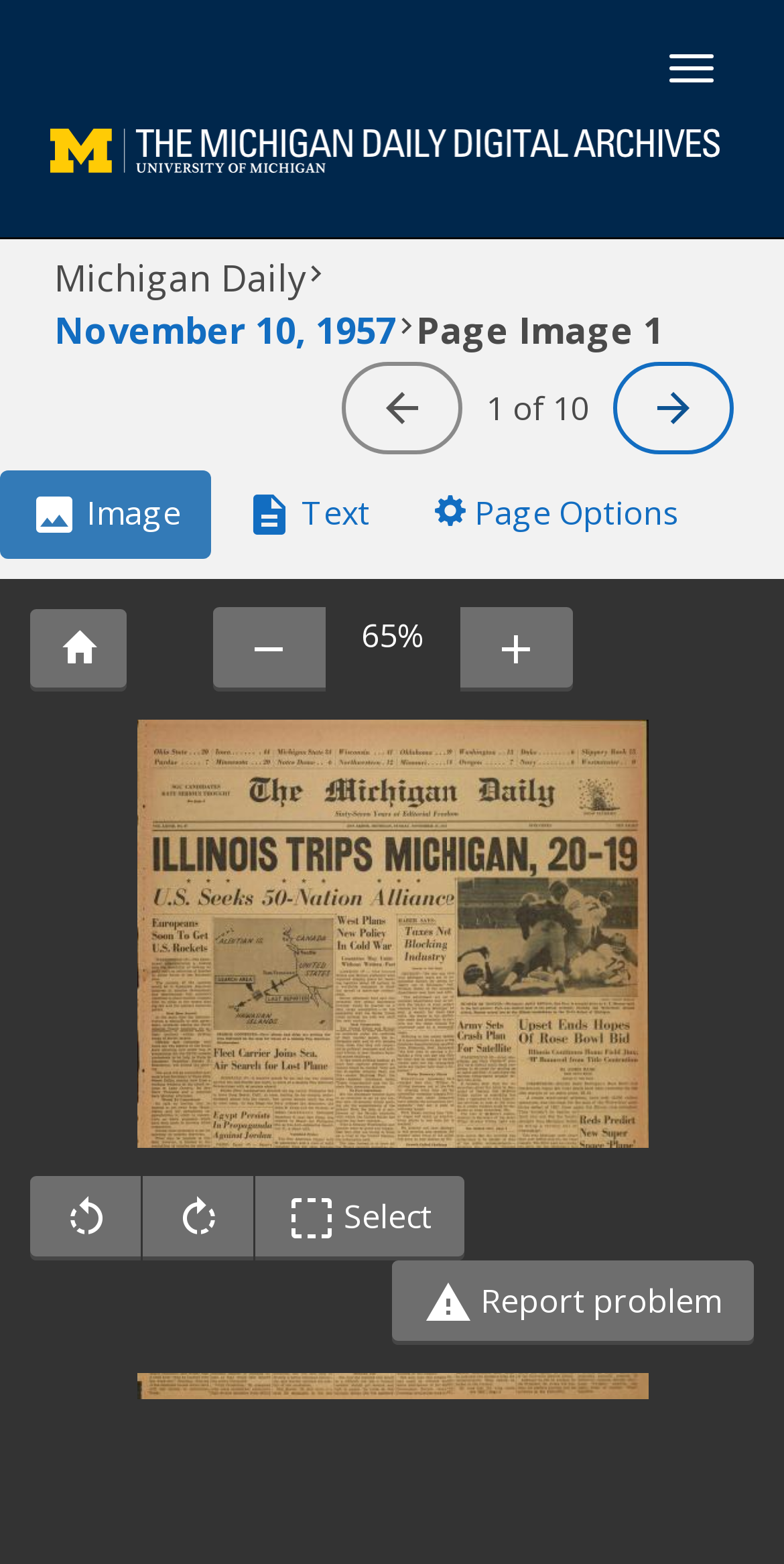What is the current page number?
Examine the webpage screenshot and provide an in-depth answer to the question.

I determined the answer by looking at the text '1 of 10' which indicates the current page number.